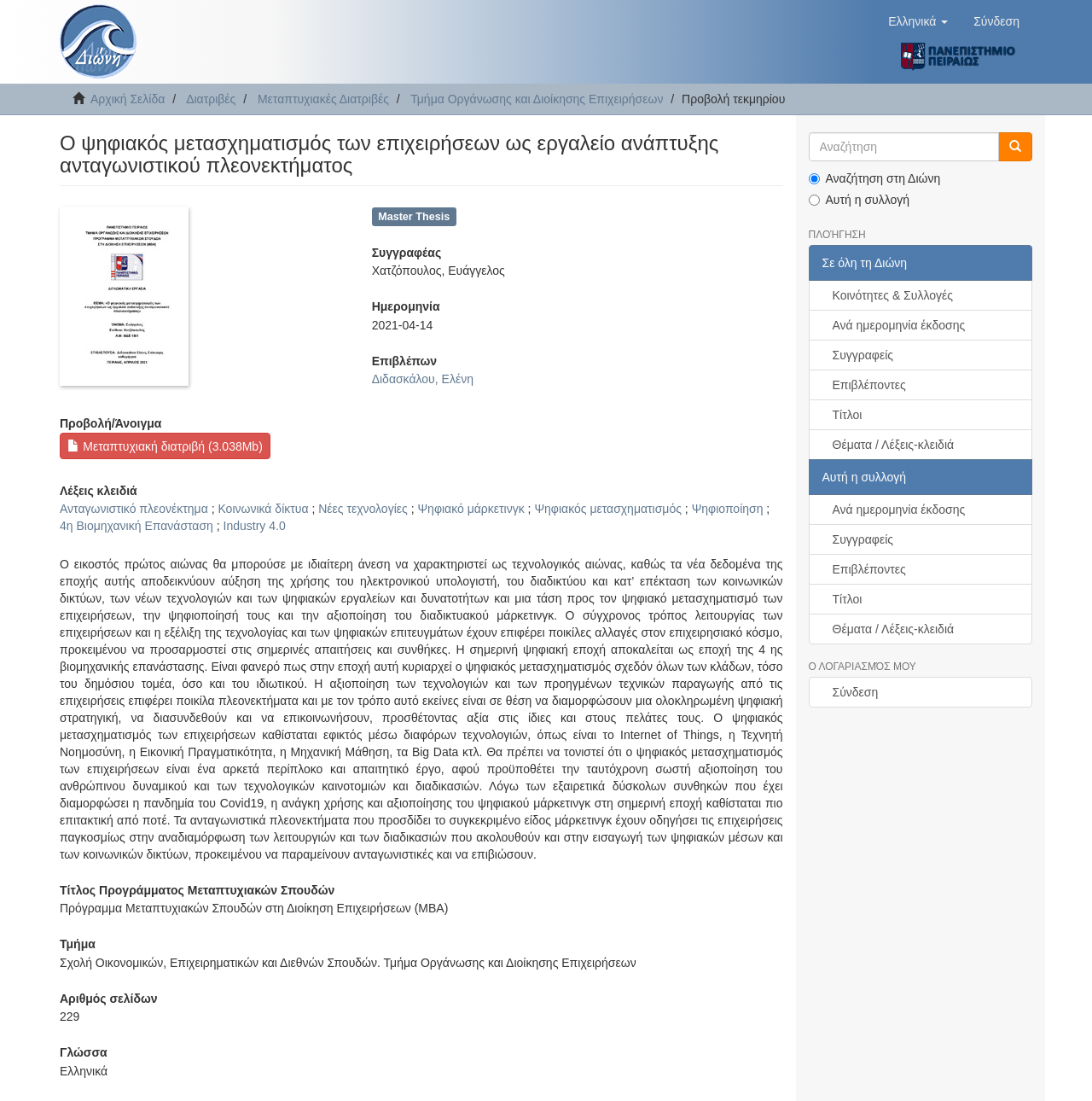What is the supervisor of the thesis?
Your answer should be a single word or phrase derived from the screenshot.

Διδασκάλου, Ελένη